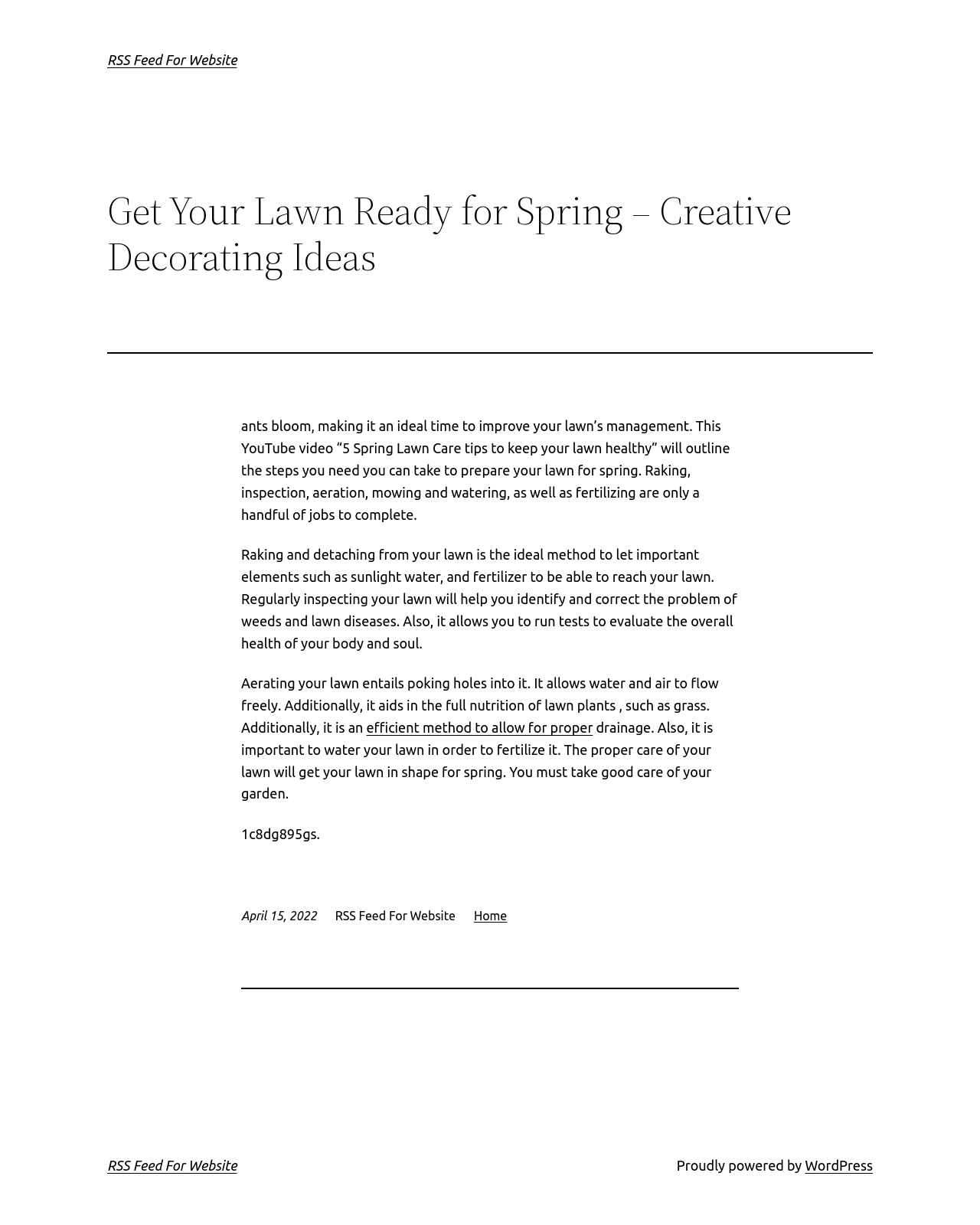Please answer the following question using a single word or phrase: What is the name of the platform powering the webpage?

WordPress